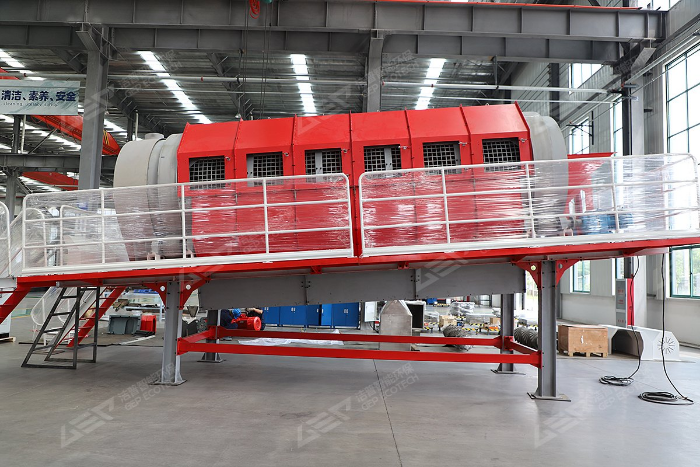Give a one-word or short phrase answer to this question: 
What is the color of the trommel screen's structure?

Red and gray